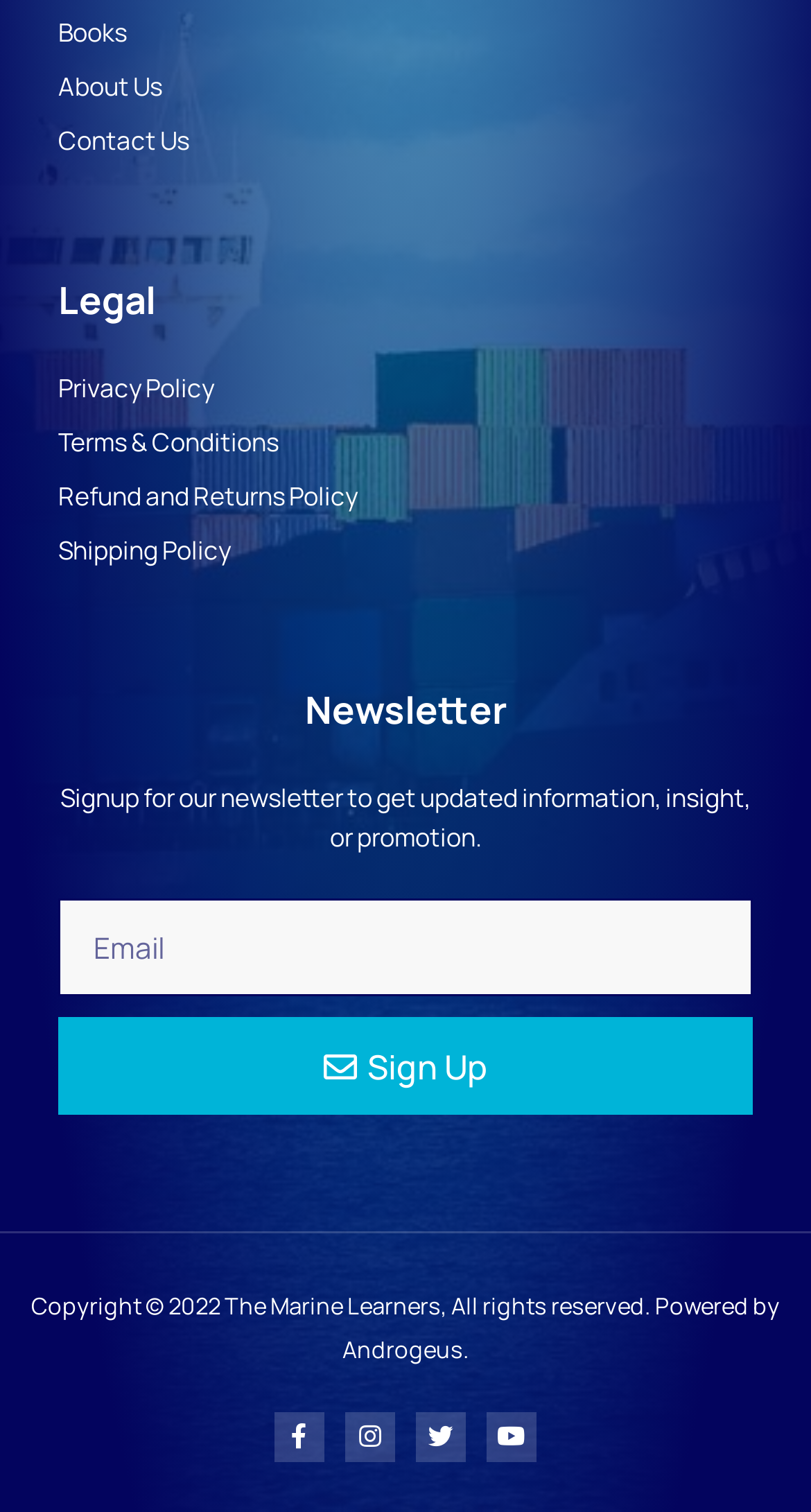Please answer the following question using a single word or phrase: 
What is the first link in the top navigation menu?

Books